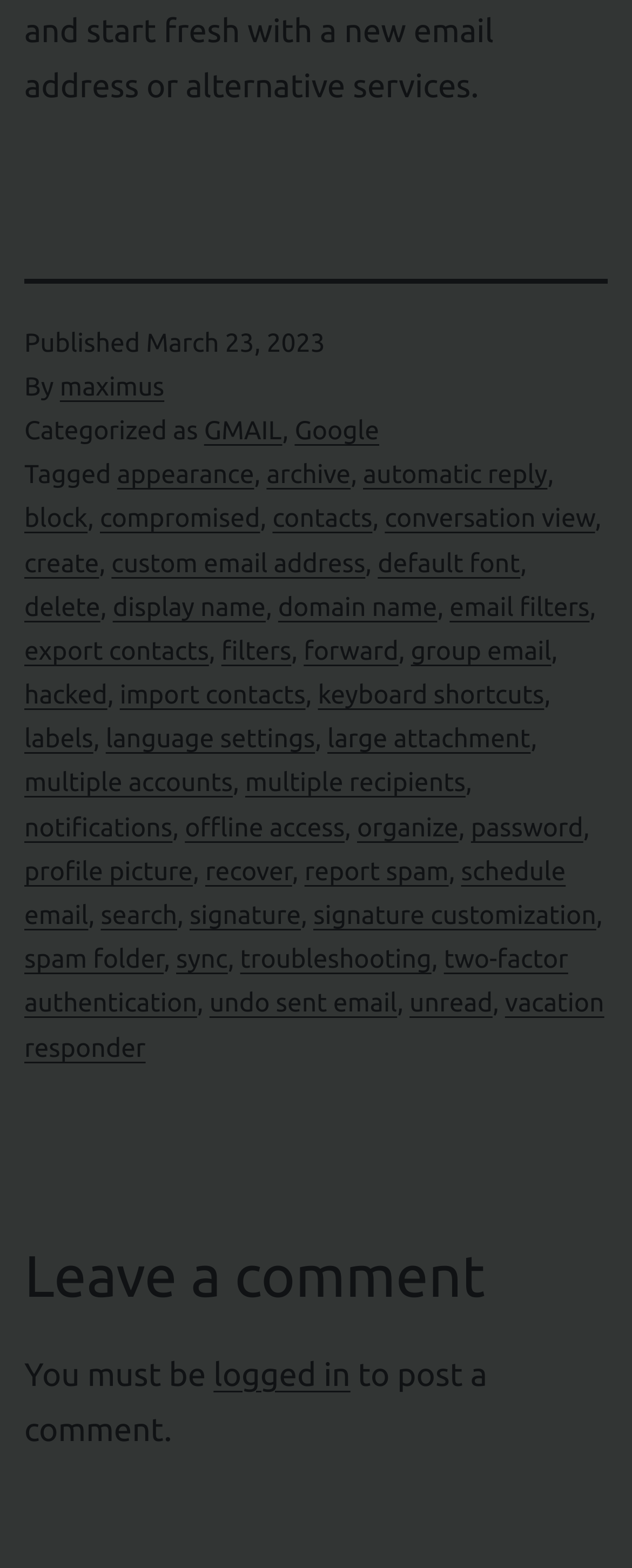Determine the bounding box coordinates of the clickable area required to perform the following instruction: "Leave a comment". The coordinates should be represented as four float numbers between 0 and 1: [left, top, right, bottom].

[0.038, 0.79, 0.962, 0.838]